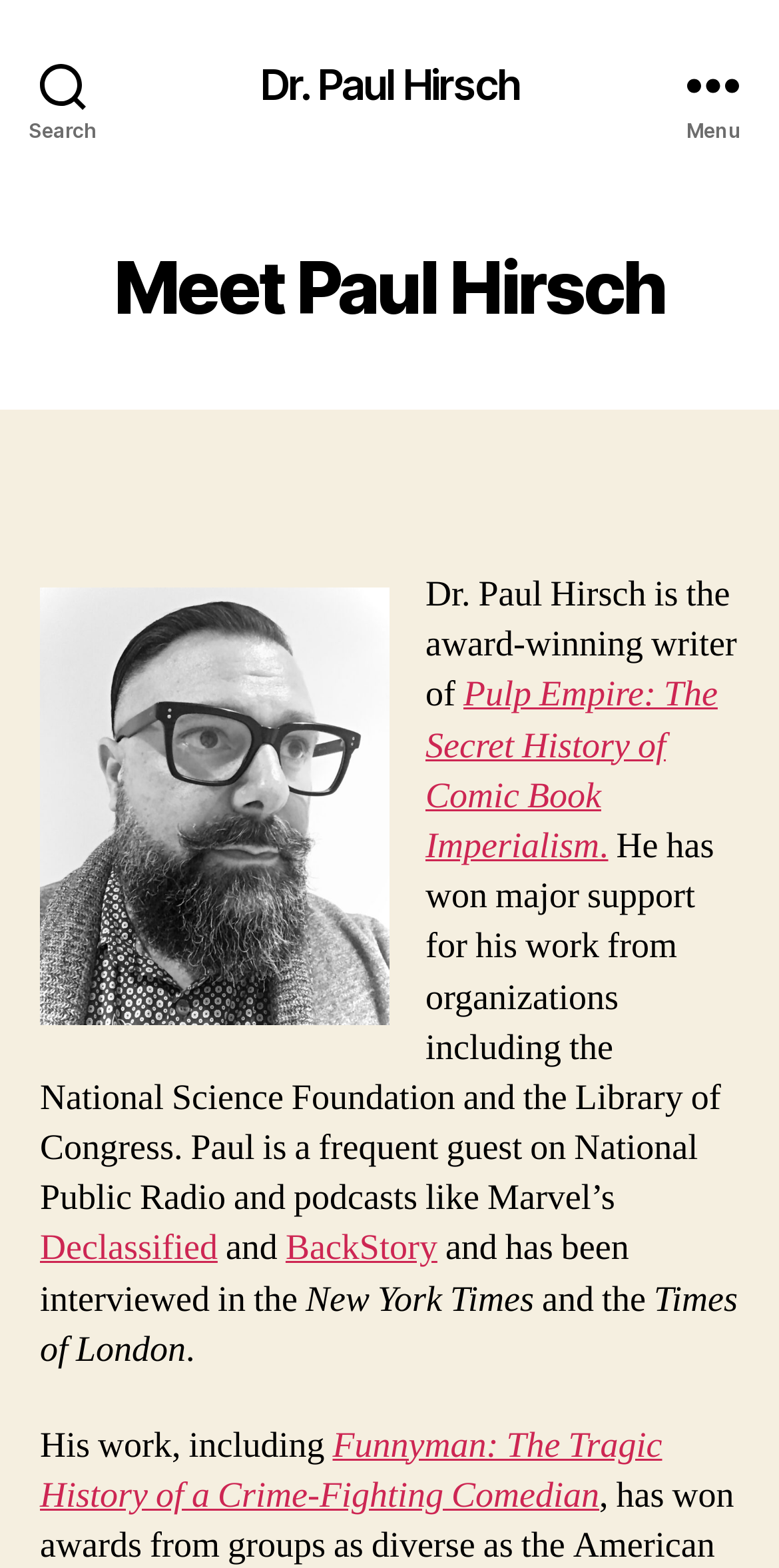What is the name of the podcast Dr. Paul Hirsch has been a guest on?
Provide an in-depth and detailed explanation in response to the question.

The link elements with IDs 98 and 100 contain the text 'Declassified' and 'BackStory', respectively, which are likely the names of podcasts that Dr. Paul Hirsch has been a guest on.